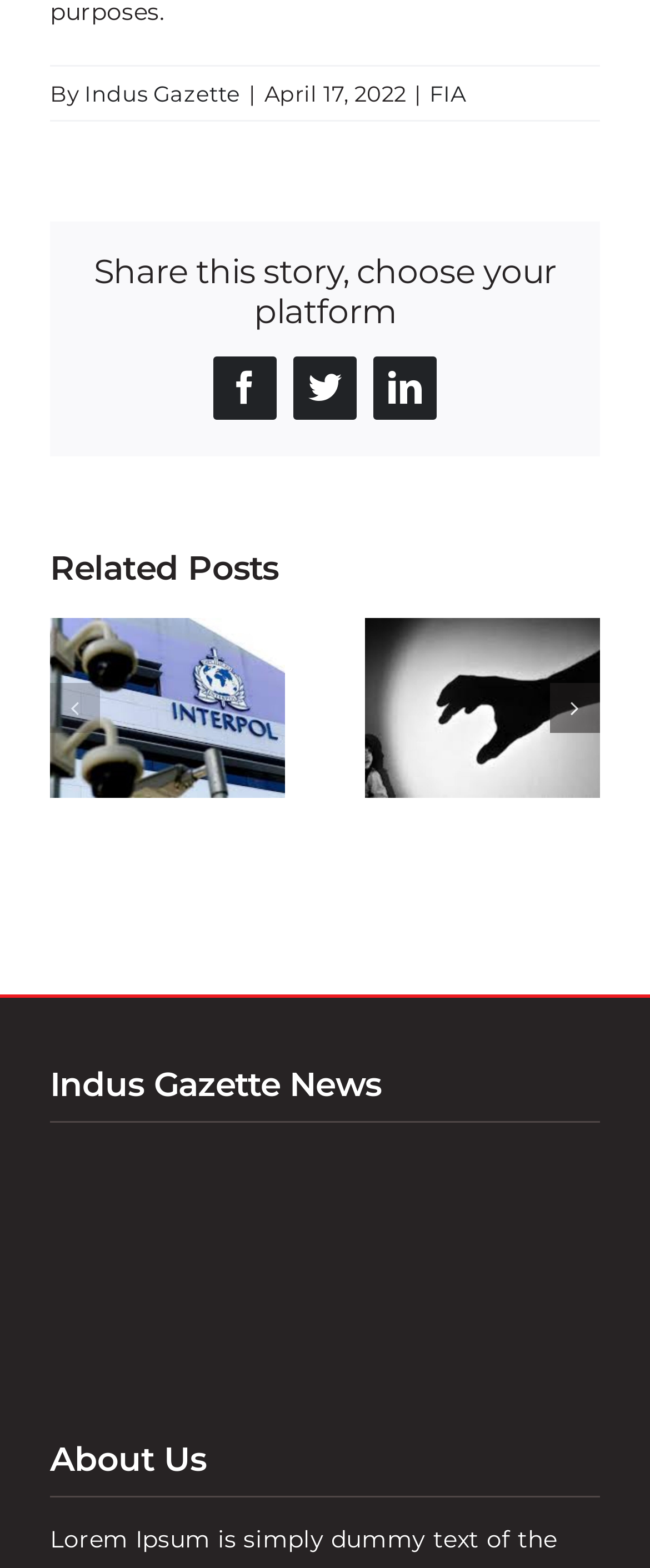Using the details from the image, please elaborate on the following question: What is the date mentioned at the top?

I found the date 'April 17, 2022' at the top of the webpage, which is located between the 'Indus Gazette' link and the 'FIA' link.